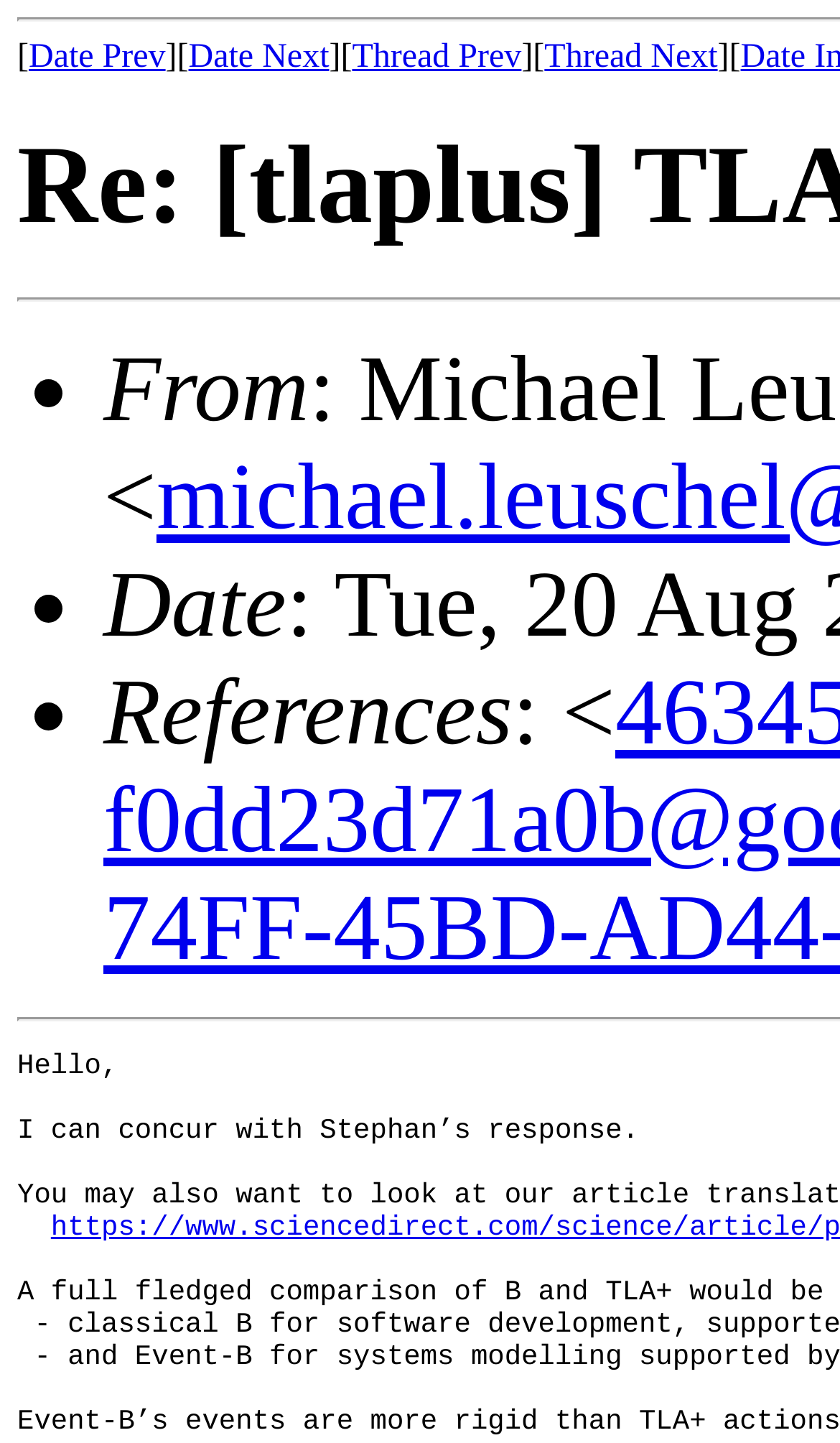What is the text after 'References:'?
From the image, respond with a single word or phrase.

<